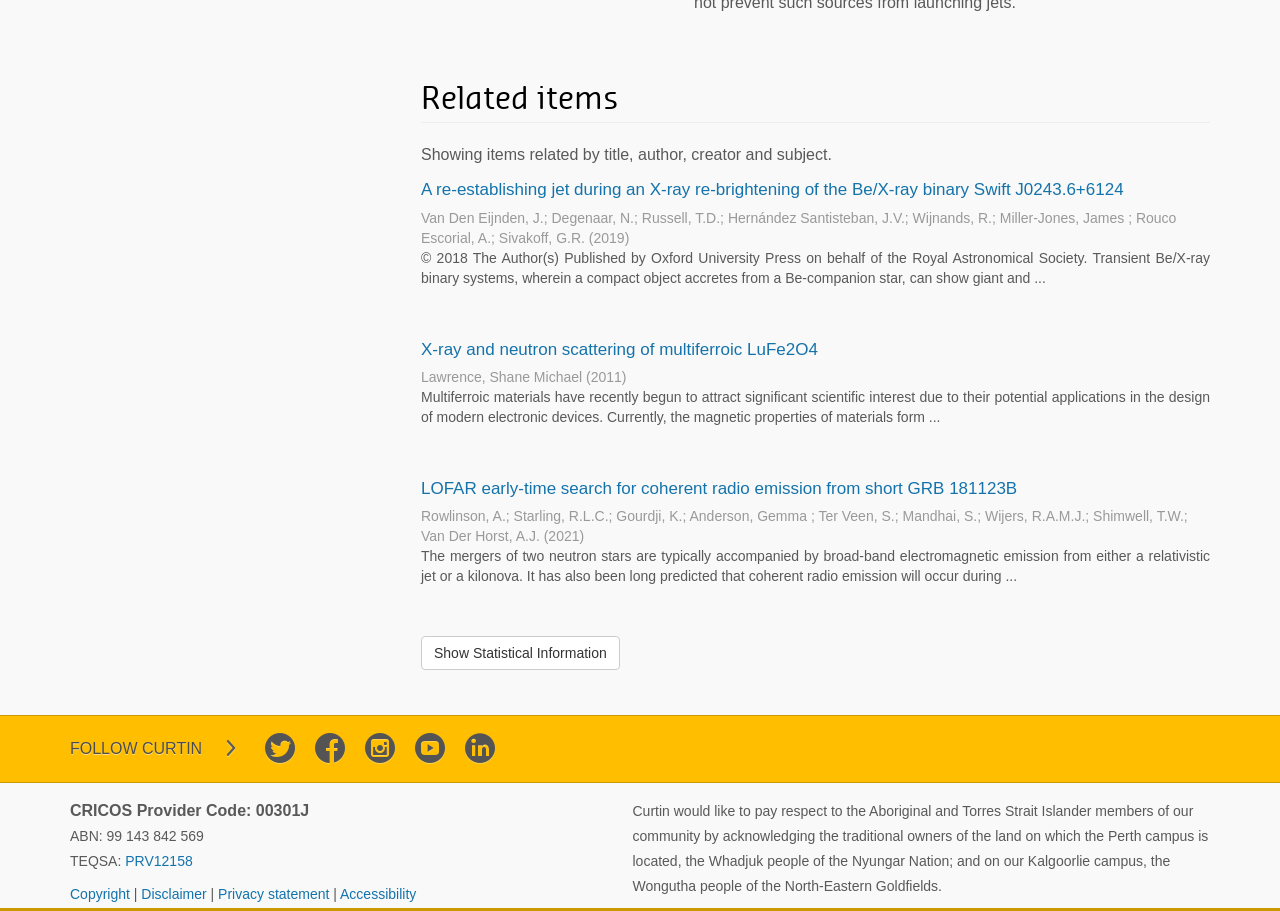Please provide the bounding box coordinates for the element that needs to be clicked to perform the instruction: "Click on the link 'A re-establishing jet during an X-ray re-brightening of the Be/X-ray binary Swift J0243.6+6124'". The coordinates must consist of four float numbers between 0 and 1, formatted as [left, top, right, bottom].

[0.329, 0.198, 0.878, 0.219]